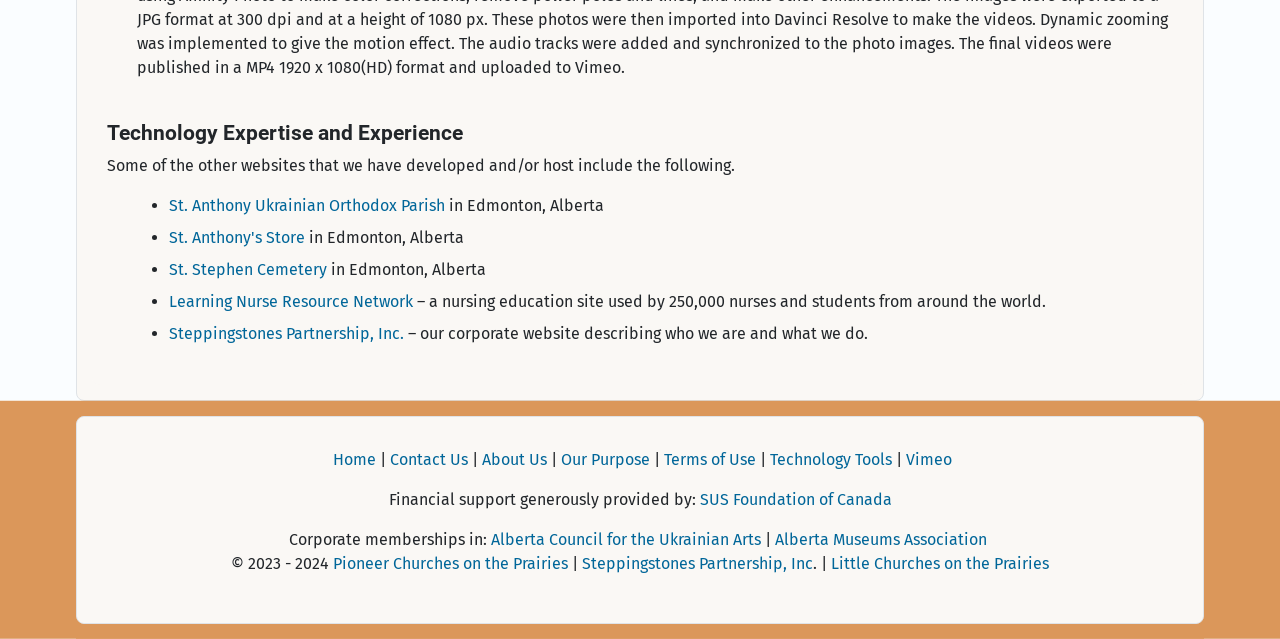Provide a short, one-word or phrase answer to the question below:
How many websites are listed under 'Some of the other websites that we have developed and/or host include the following.'?

5